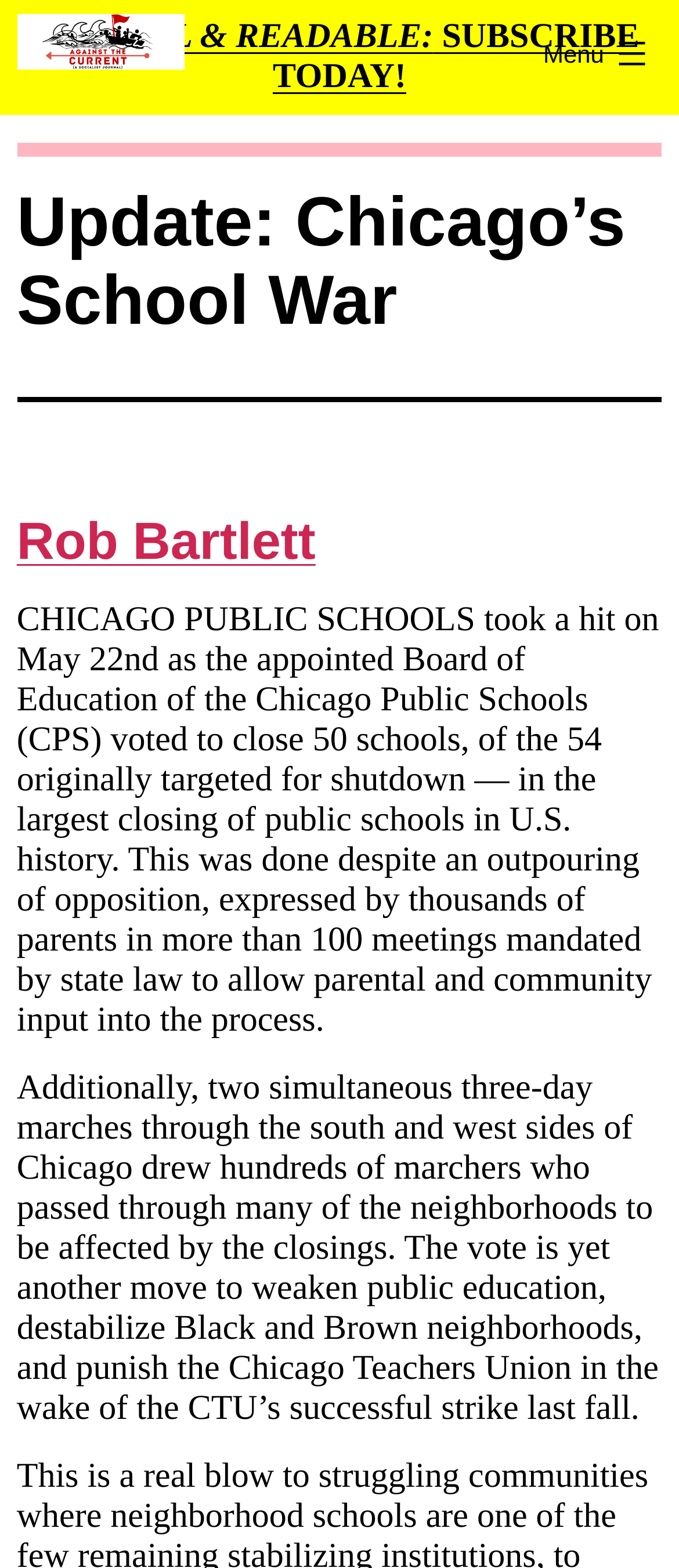Locate the UI element described by RADICAL & READABLE: SUBSCRIBE TODAY! in the provided webpage screenshot. Return the bounding box coordinates in the format (top-left x, top-left y, bottom-right x, bottom-right y), ensuring all values are between 0 and 1.

[0.058, 0.011, 0.942, 0.061]